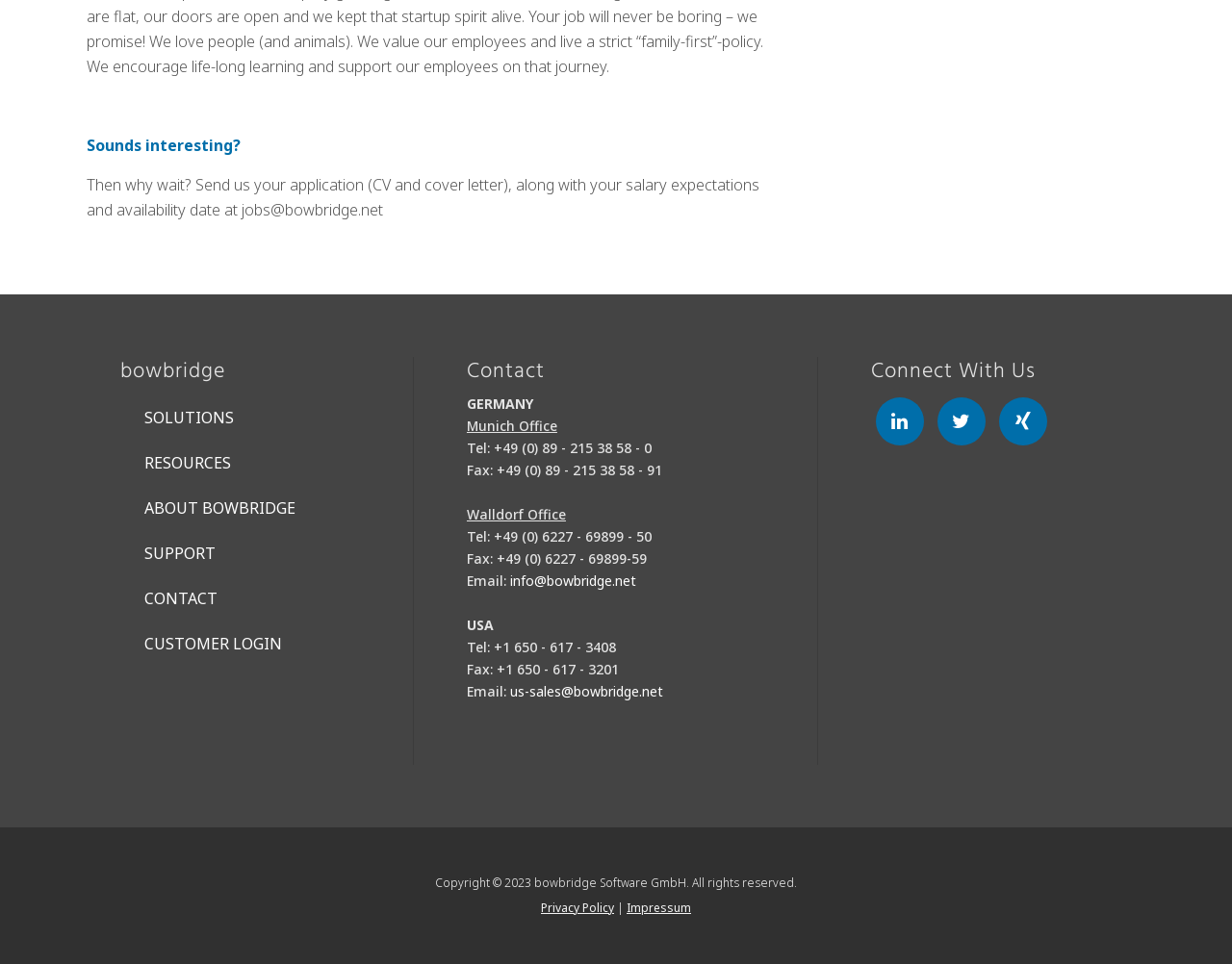Determine the bounding box coordinates for the clickable element to execute this instruction: "Click on SOLUTIONS". Provide the coordinates as four float numbers between 0 and 1, i.e., [left, top, right, bottom].

[0.117, 0.422, 0.19, 0.444]